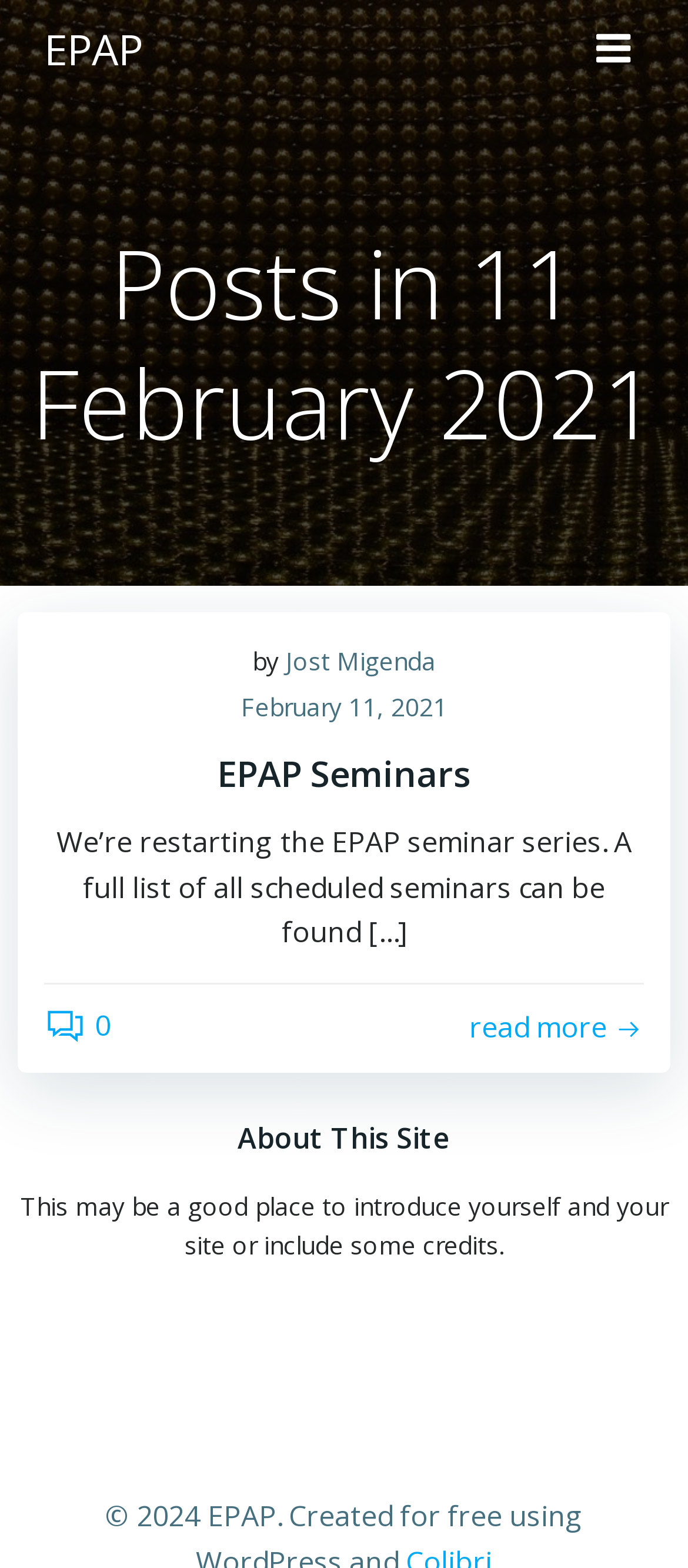Show the bounding box coordinates for the HTML element described as: "EPAP".

[0.064, 0.011, 0.208, 0.052]